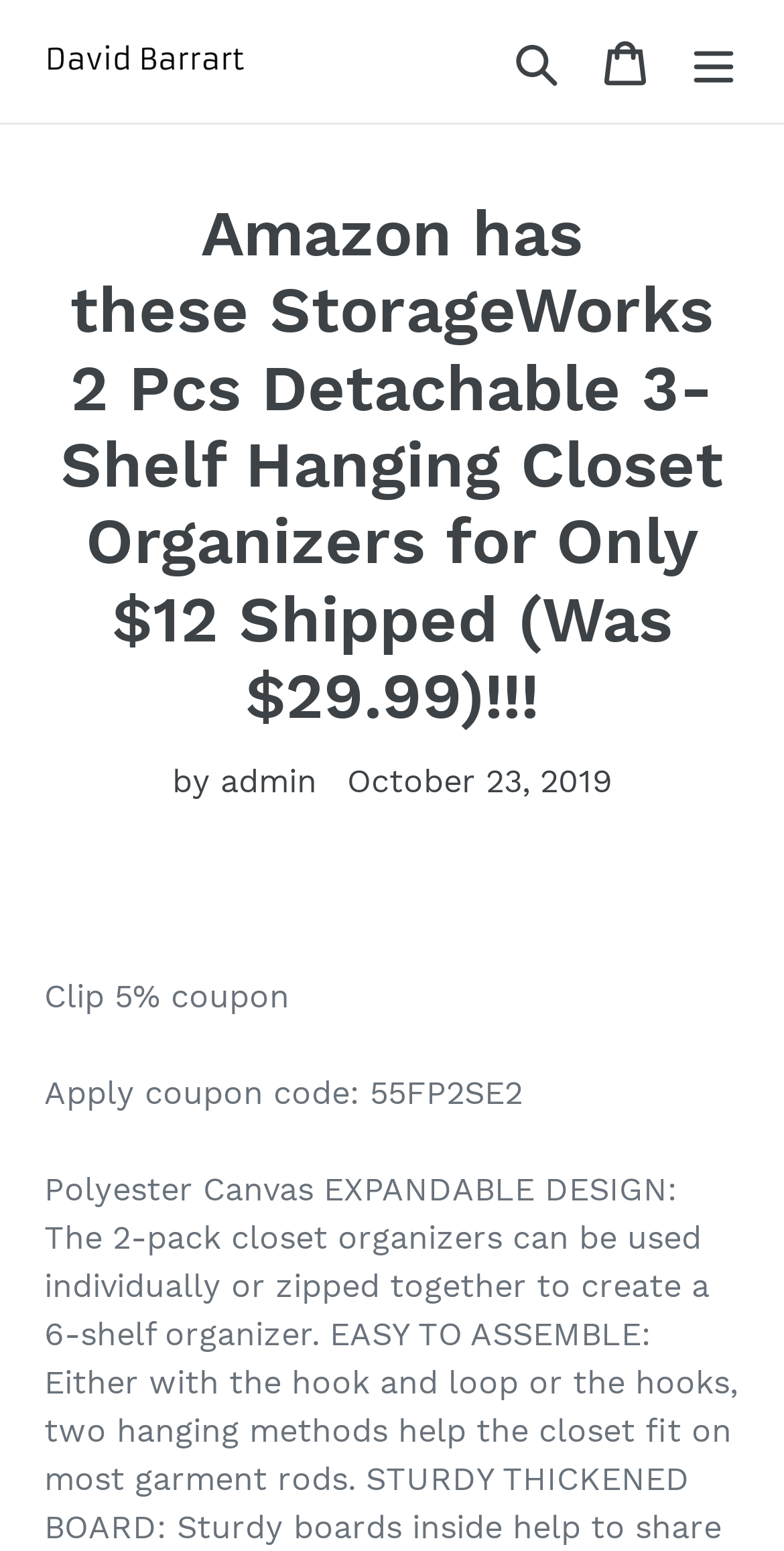Give a short answer to this question using one word or a phrase:
How many shelves does the closet organizer have?

3